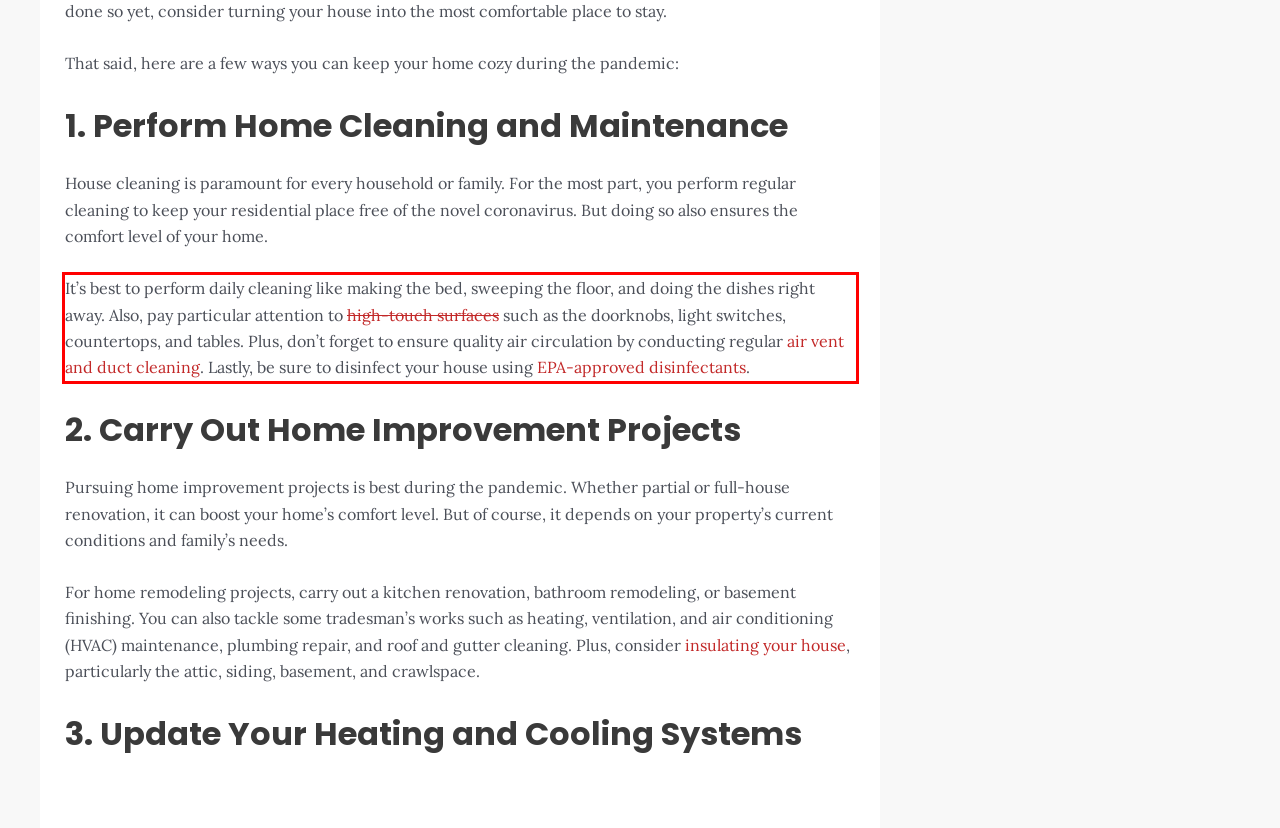Given a screenshot of a webpage containing a red bounding box, perform OCR on the text within this red bounding box and provide the text content.

It’s best to perform daily cleaning like making the bed, sweeping the floor, and doing the dishes right away. Also, pay particular attention to high-touch surfaces such as the doorknobs, light switches, countertops, and tables. Plus, don’t forget to ensure quality air circulation by conducting regular air vent and duct cleaning. Lastly, be sure to disinfect your house using EPA-approved disinfectants.